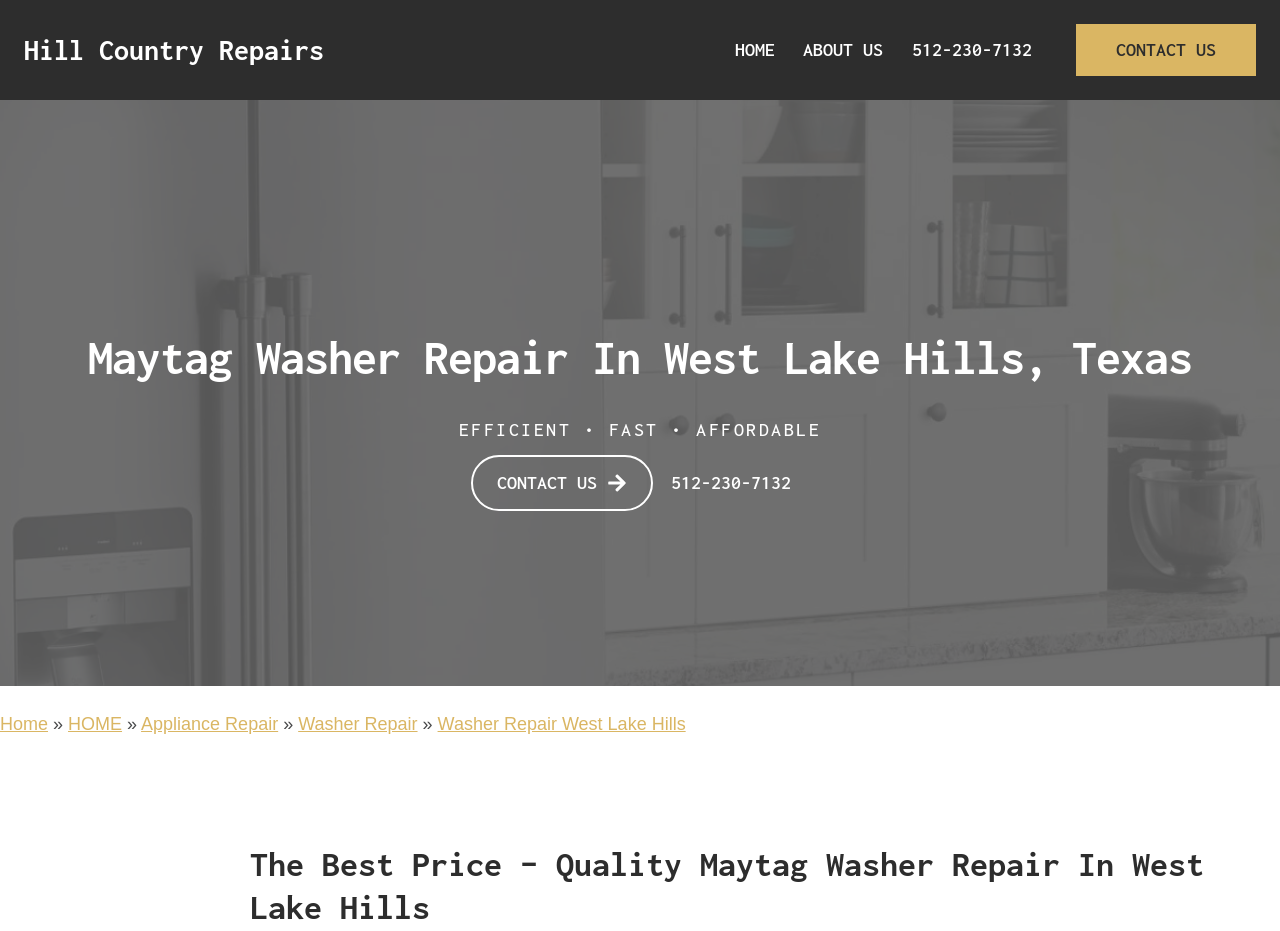Bounding box coordinates are specified in the format (top-left x, top-left y, bottom-right x, bottom-right y). All values are floating point numbers bounded between 0 and 1. Please provide the bounding box coordinate of the region this sentence describes: Hill Country Repairs

[0.019, 0.034, 0.253, 0.073]